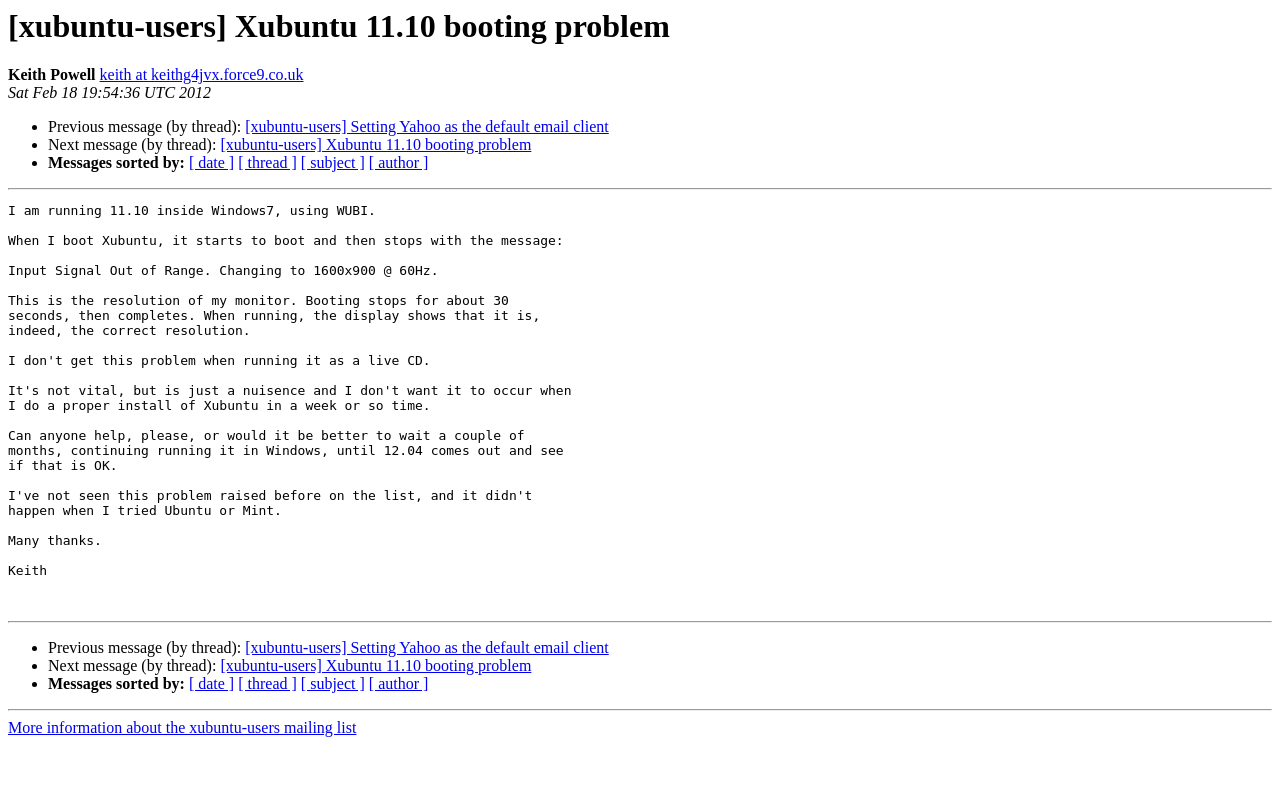Write a detailed summary of the webpage, including text, images, and layout.

This webpage appears to be a mailing list archive page, specifically showing a thread related to Xubuntu 11.10 booting problems. At the top, there is a heading with the title "[xubuntu-users] Xubuntu 11.10 booting problem" and the name "Keith Powell" is displayed below it, along with the email address "keith at keithg4jvx.force9.co.uk". The date "Sat Feb 18 19:54:36 UTC 2012" is also shown.

Below this information, there are three links to navigate through the thread: "Previous message (by thread): [xubuntu-users] Setting Yahoo as the default email client", "Next message (by thread): [xubuntu-users] Xubuntu 11.10 booting problem", and a set of links to sort messages by "date", "thread", "subject", or "author".

A horizontal separator line divides the page, and the same navigation links are repeated below it. At the very bottom, there is a link to "More information about the xubuntu-users mailing list".